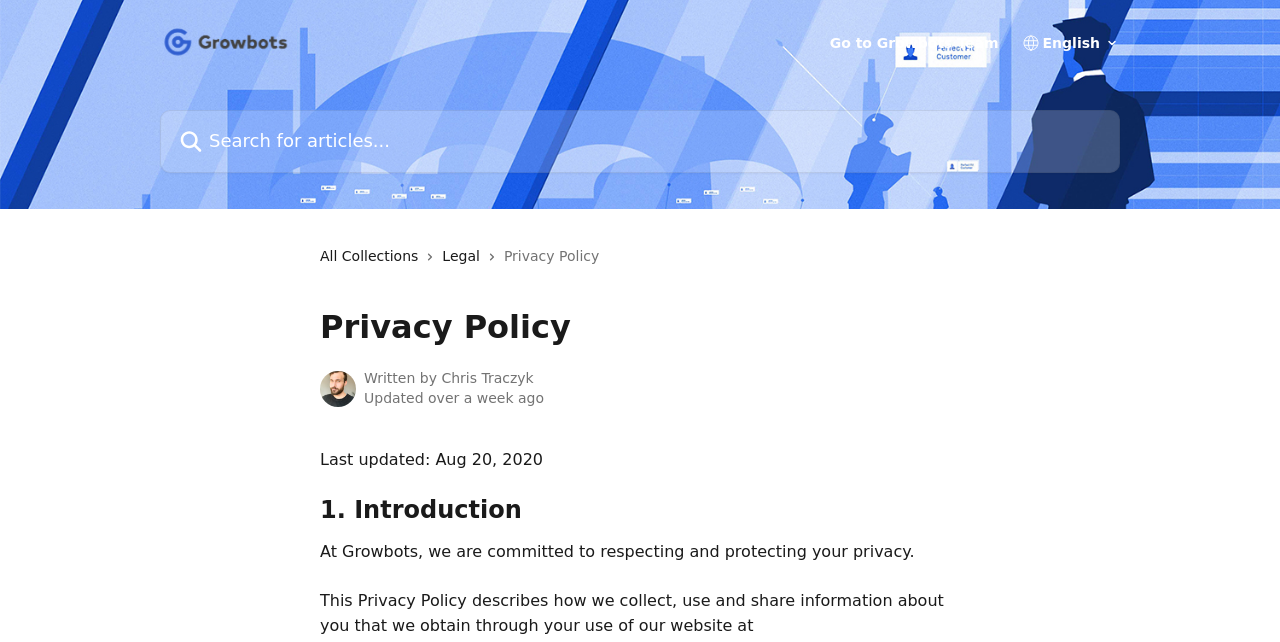Who wrote the current article?
Answer the question using a single word or phrase, according to the image.

Chris Traczyk